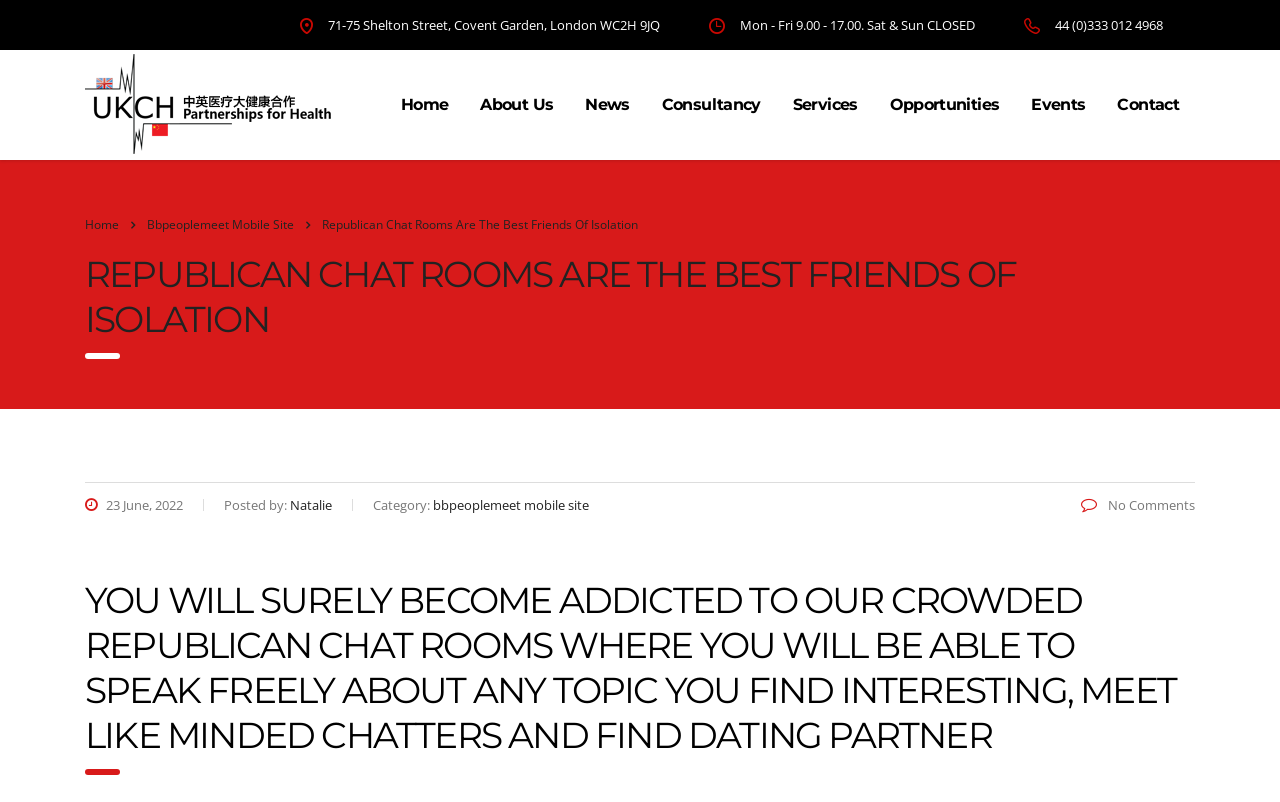Please find the bounding box coordinates of the element that you should click to achieve the following instruction: "Read the latest news". The coordinates should be presented as four float numbers between 0 and 1: [left, top, right, bottom].

[0.445, 0.103, 0.504, 0.158]